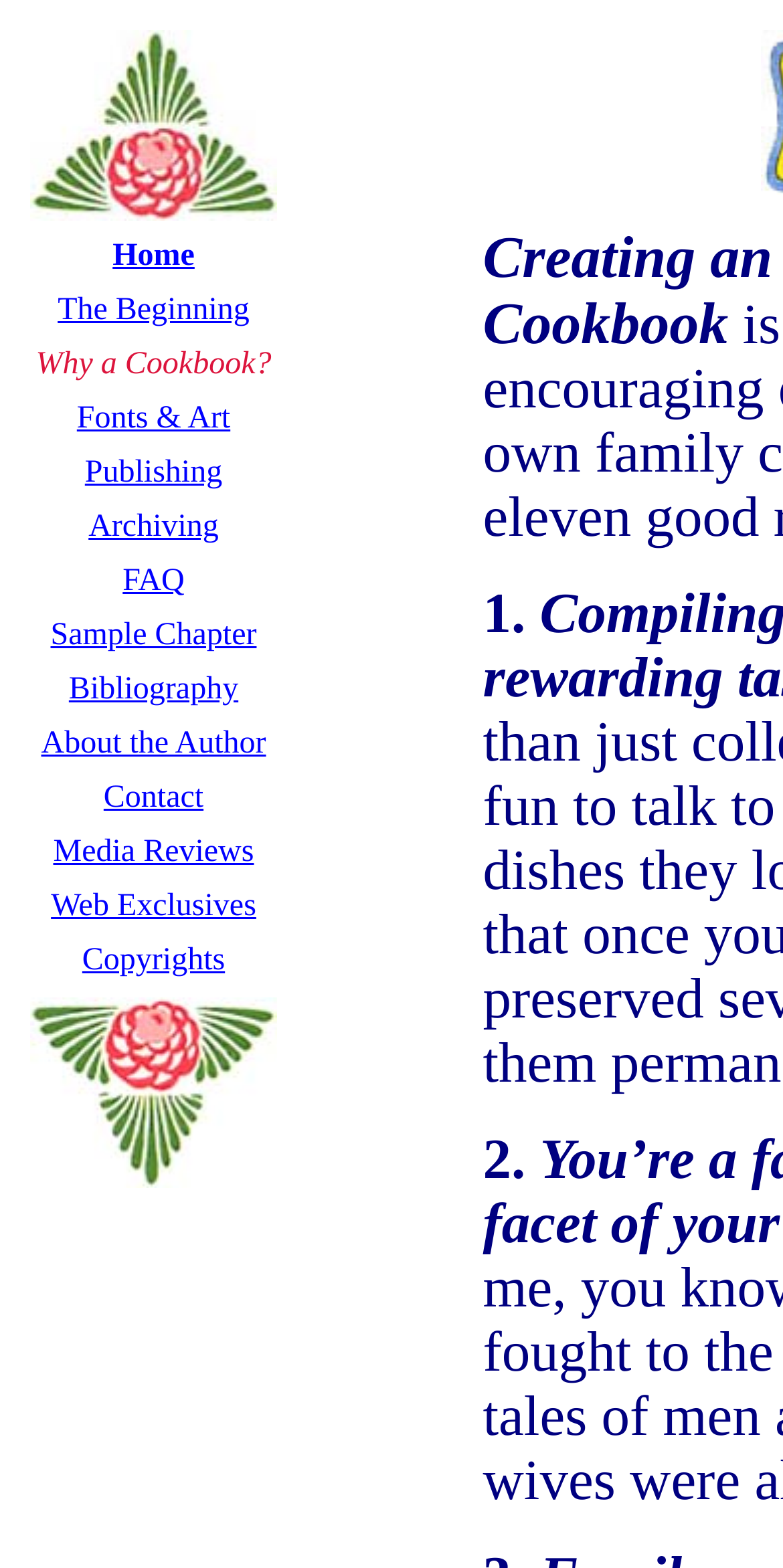Respond with a single word or phrase to the following question:
How many navigation links are there?

15